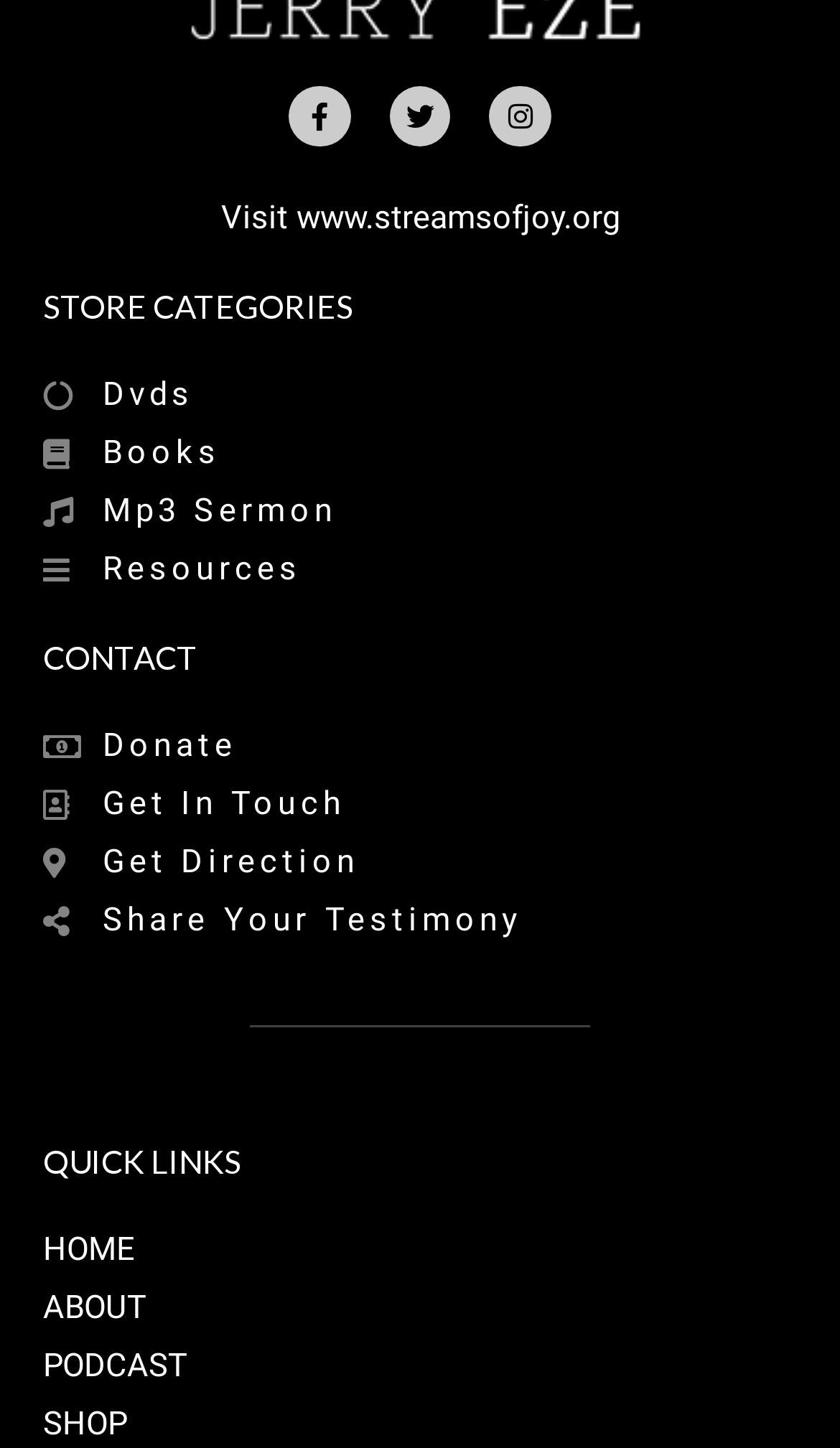Locate the bounding box coordinates of the element that should be clicked to fulfill the instruction: "Click 'Return to top'".

None